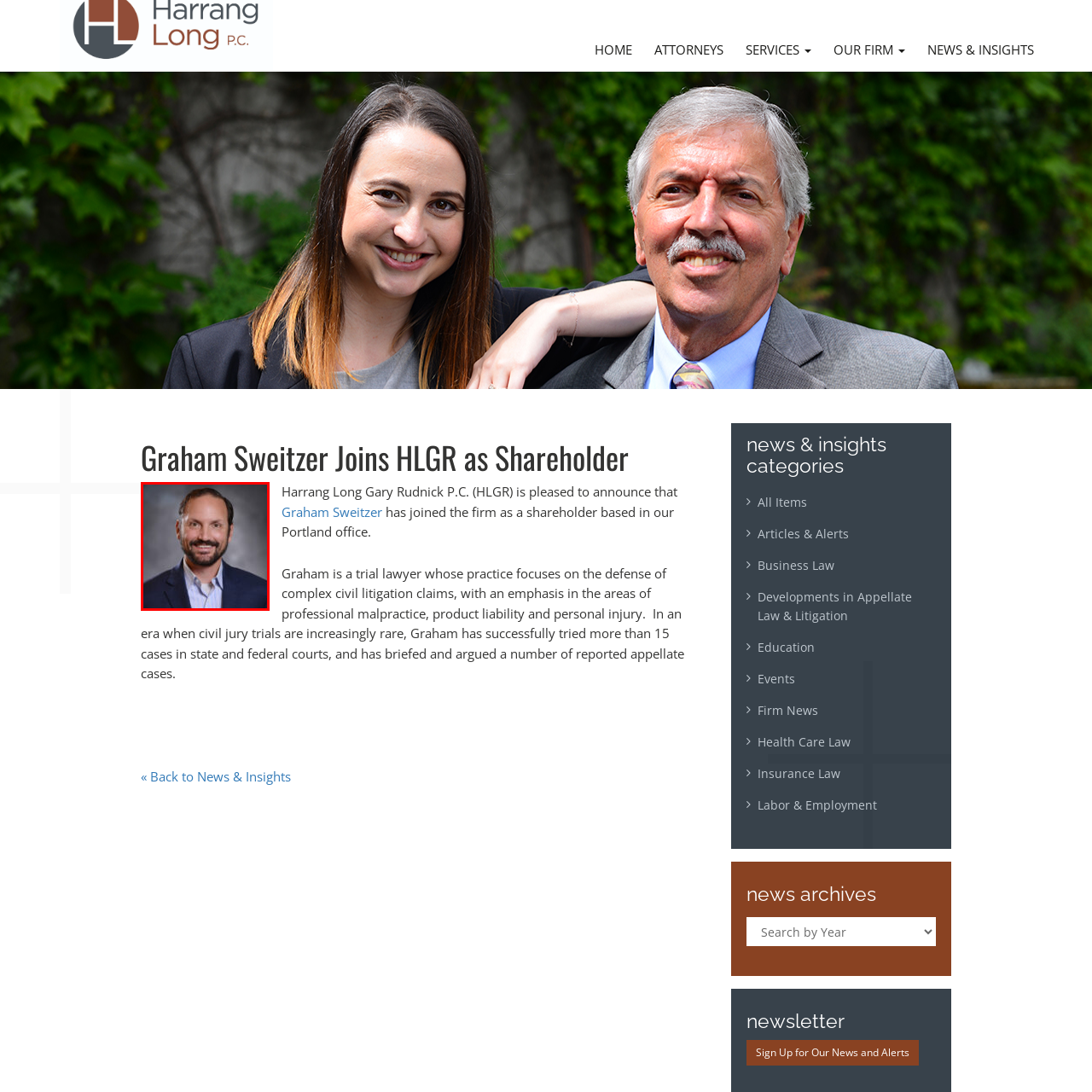How many cases has Graham Sweitzer tried?
Check the image inside the red boundary and answer the question using a single word or brief phrase.

More than 15